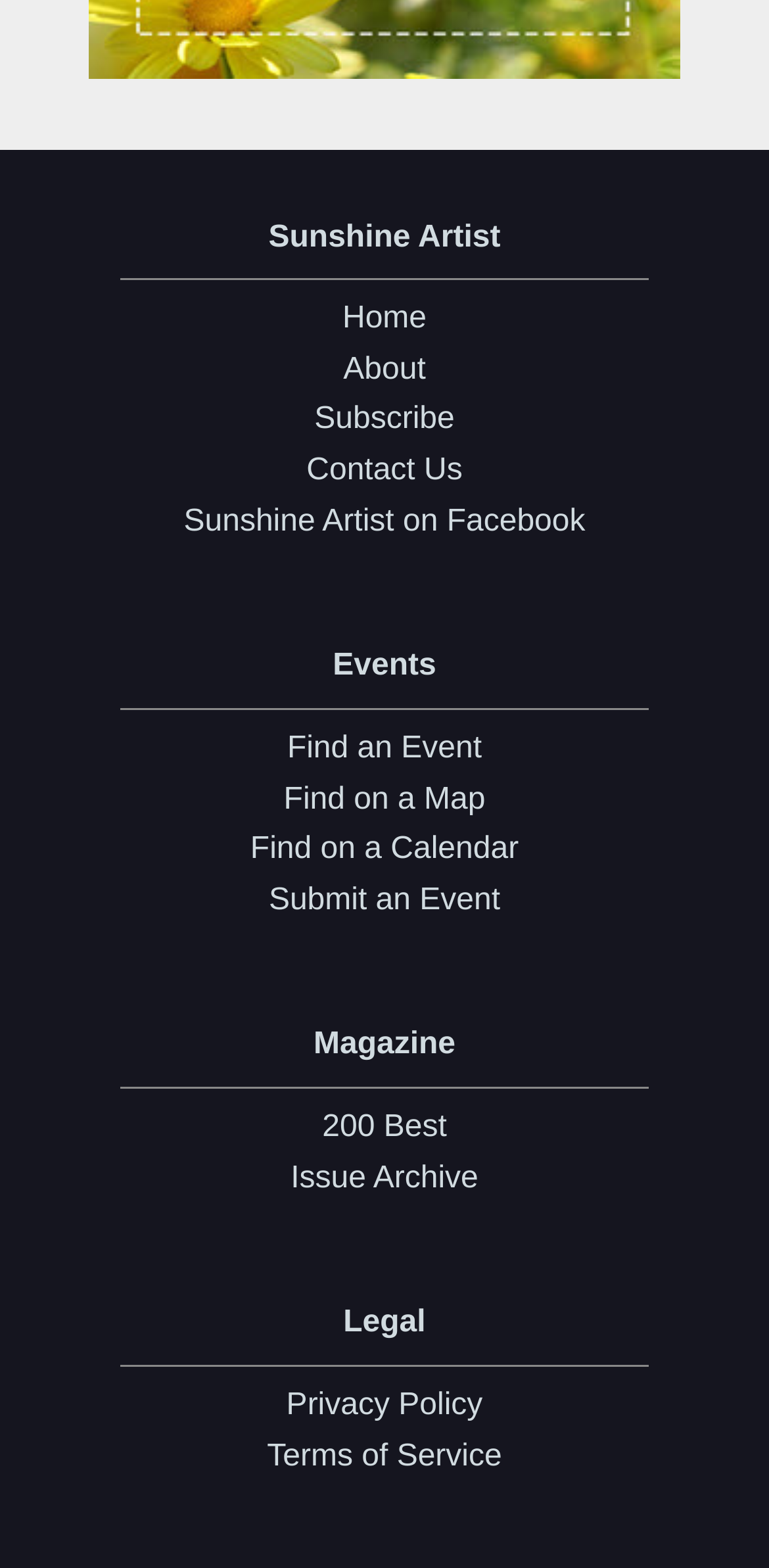How many main sections are there?
Please provide a comprehensive answer based on the visual information in the image.

By analyzing the webpage structure, I can see that there are four main sections: 'Events', 'Magazine', 'Legal', and the top section with links to 'Home', 'About', 'Subscribe', 'Contact Us', and 'Sunshine Artist on Facebook'.